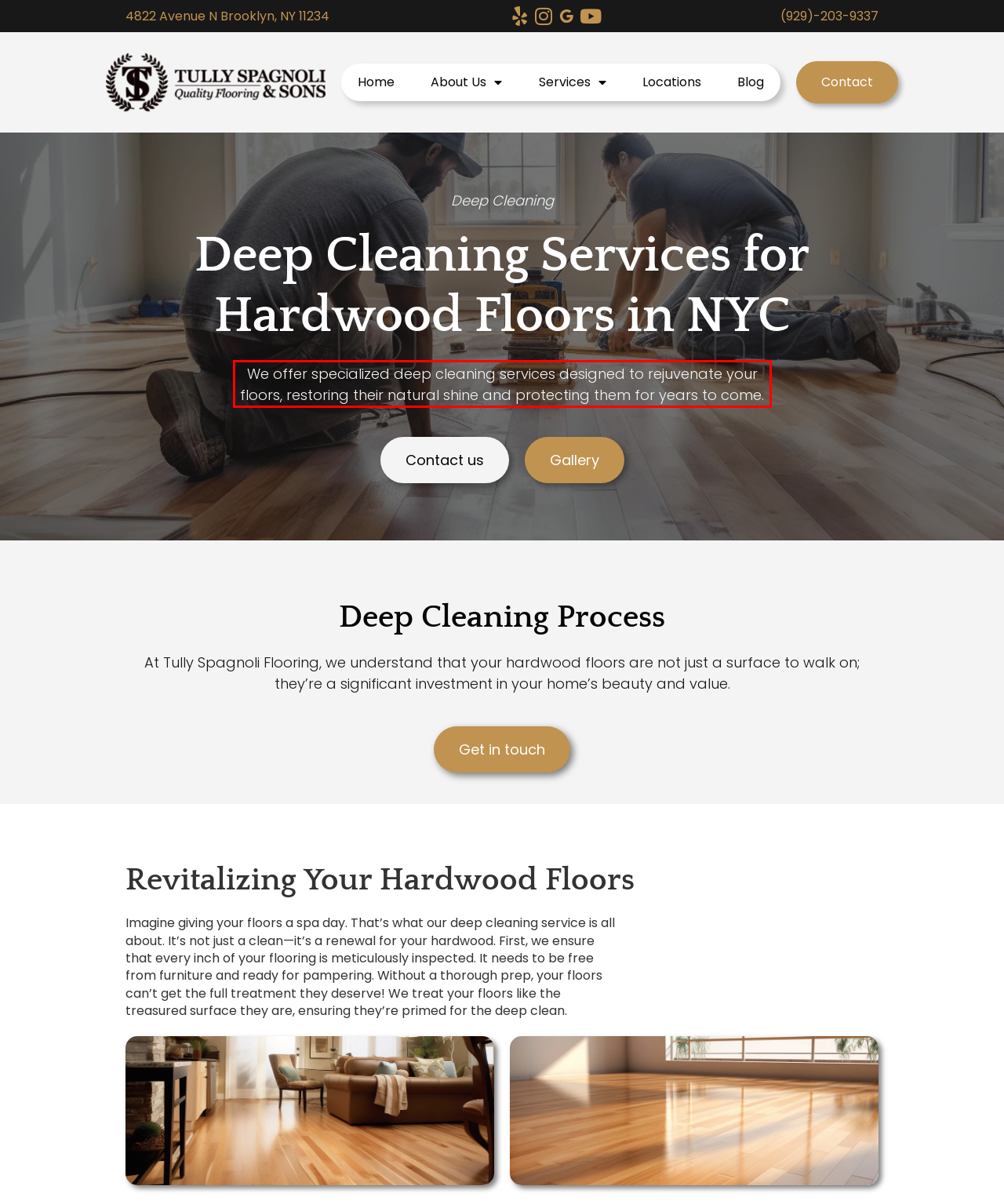Analyze the screenshot of a webpage where a red rectangle is bounding a UI element. Extract and generate the text content within this red bounding box.

We offer specialized deep cleaning services designed to rejuvenate your floors, restoring their natural shine and protecting them for years to come.